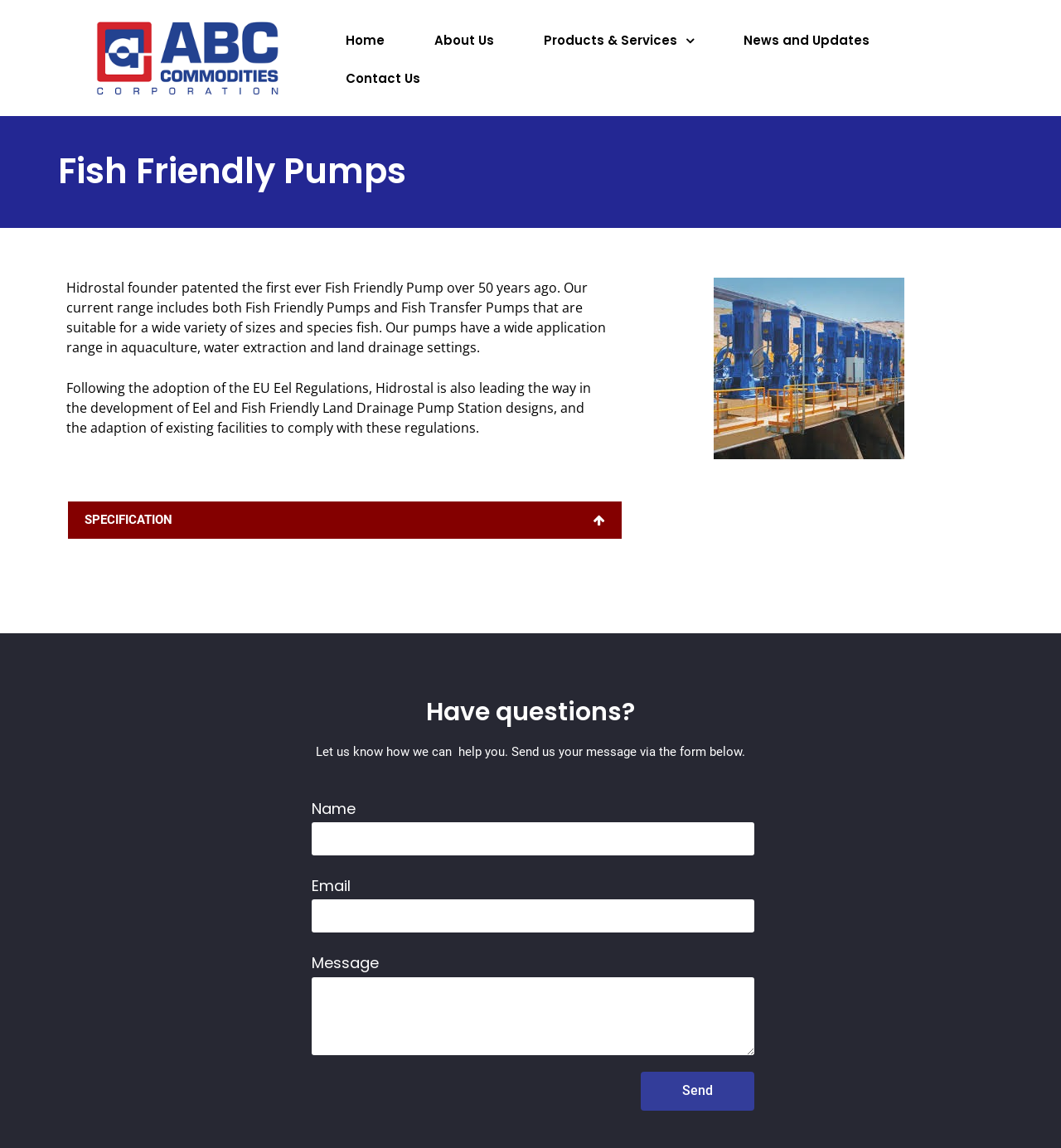Using the information in the image, give a detailed answer to the following question: How many types of pumps are mentioned on the webpage?

The webpage mentions two types of pumps: Fish Friendly Pumps and Fish Transfer Pumps, which are mentioned in the first paragraph.